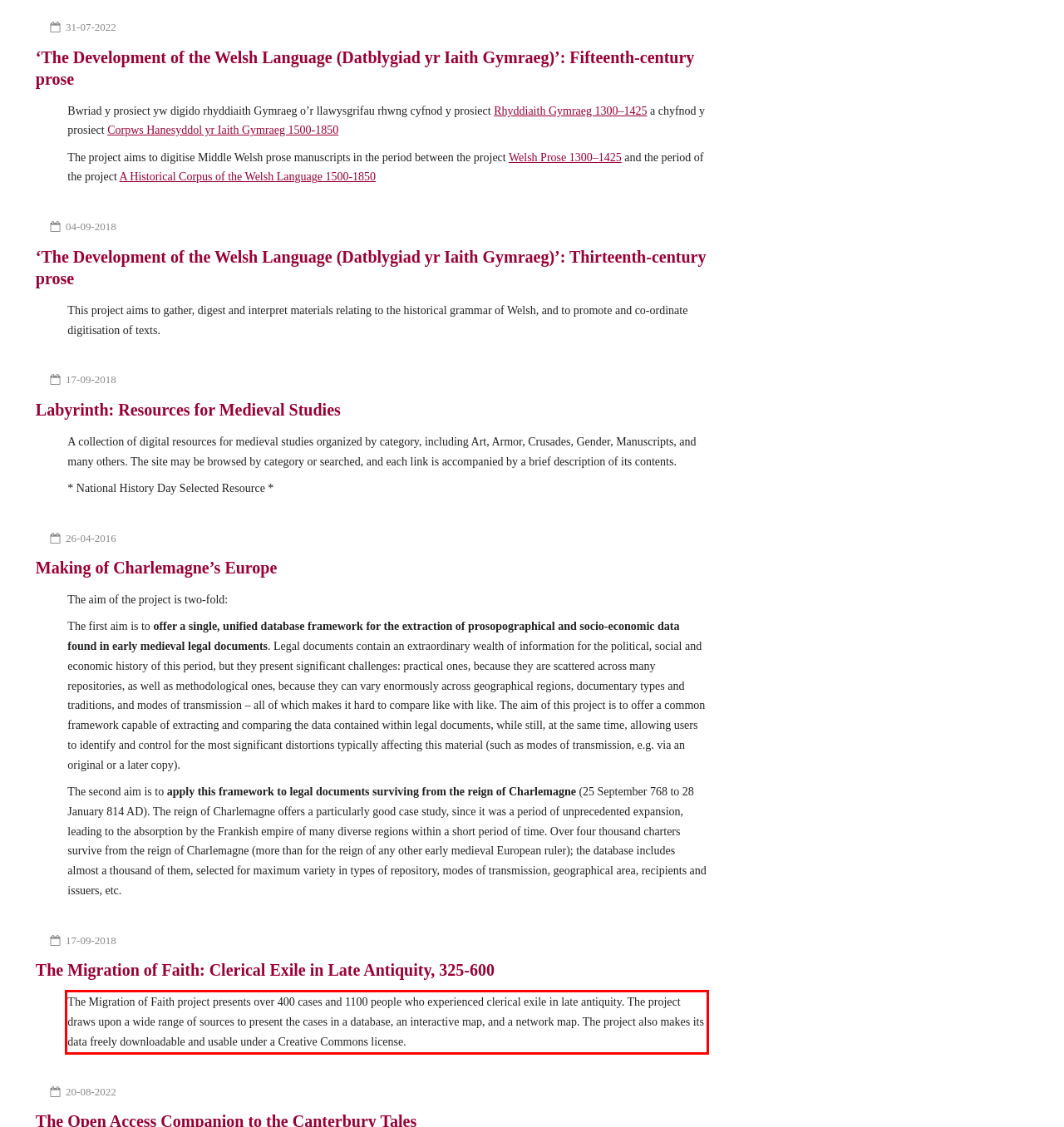You have a screenshot of a webpage where a UI element is enclosed in a red rectangle. Perform OCR to capture the text inside this red rectangle.

The Migration of Faith project presents over 400 cases and 1100 people who experienced clerical exile in late antiquity. The project draws upon a wide range of sources to present the cases in a database, an interactive map, and a network map. The project also makes its data freely downloadable and usable under a Creative Commons license.